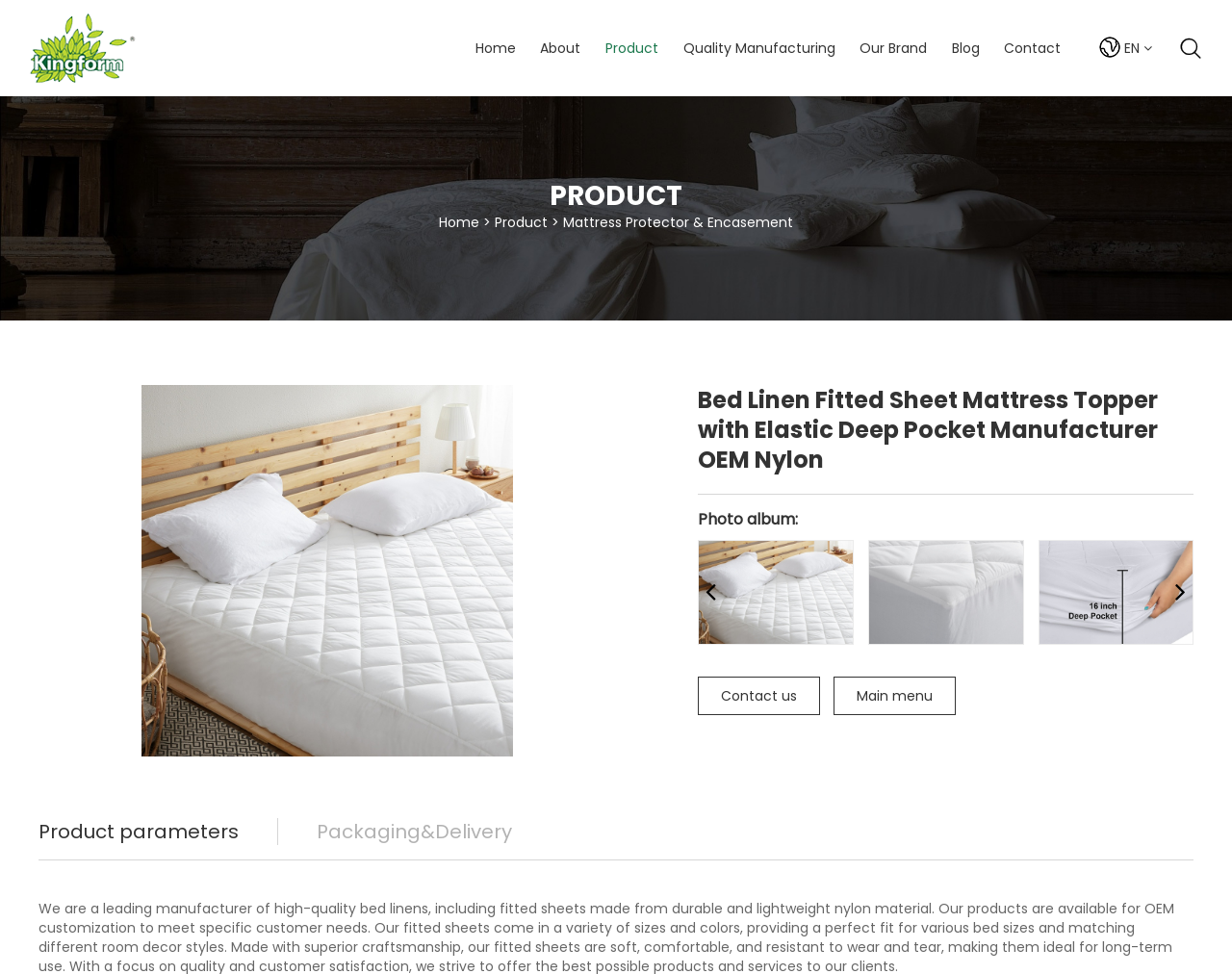Provide your answer in a single word or phrase: 
What is the purpose of the 'Next slide' button?

To navigate to the next slide